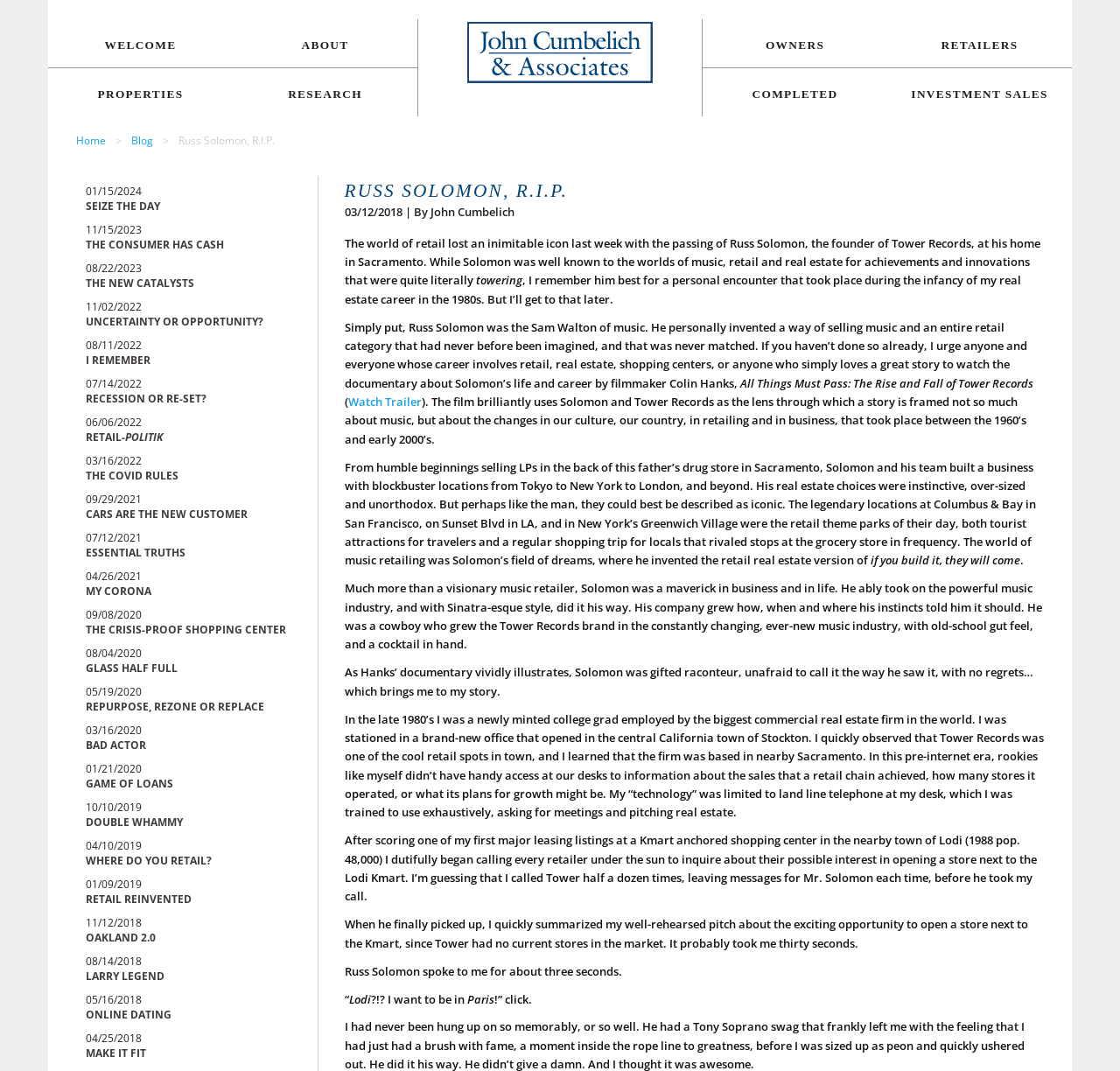Find the bounding box coordinates of the clickable element required to execute the following instruction: "Click on the 'PROPERTIES' link". Provide the coordinates as four float numbers between 0 and 1, i.e., [left, top, right, bottom].

[0.087, 0.082, 0.164, 0.094]